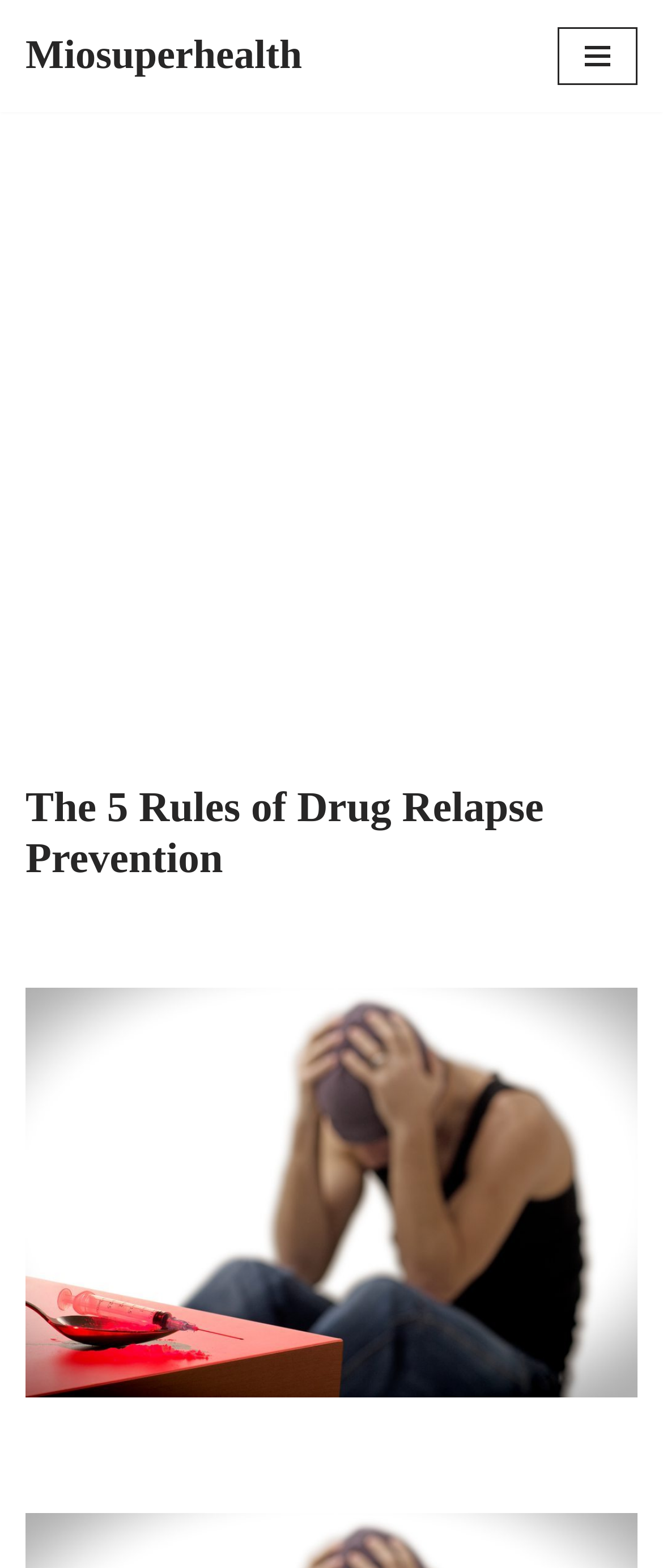Using the provided element description "Skip to content", determine the bounding box coordinates of the UI element.

[0.0, 0.035, 0.077, 0.056]